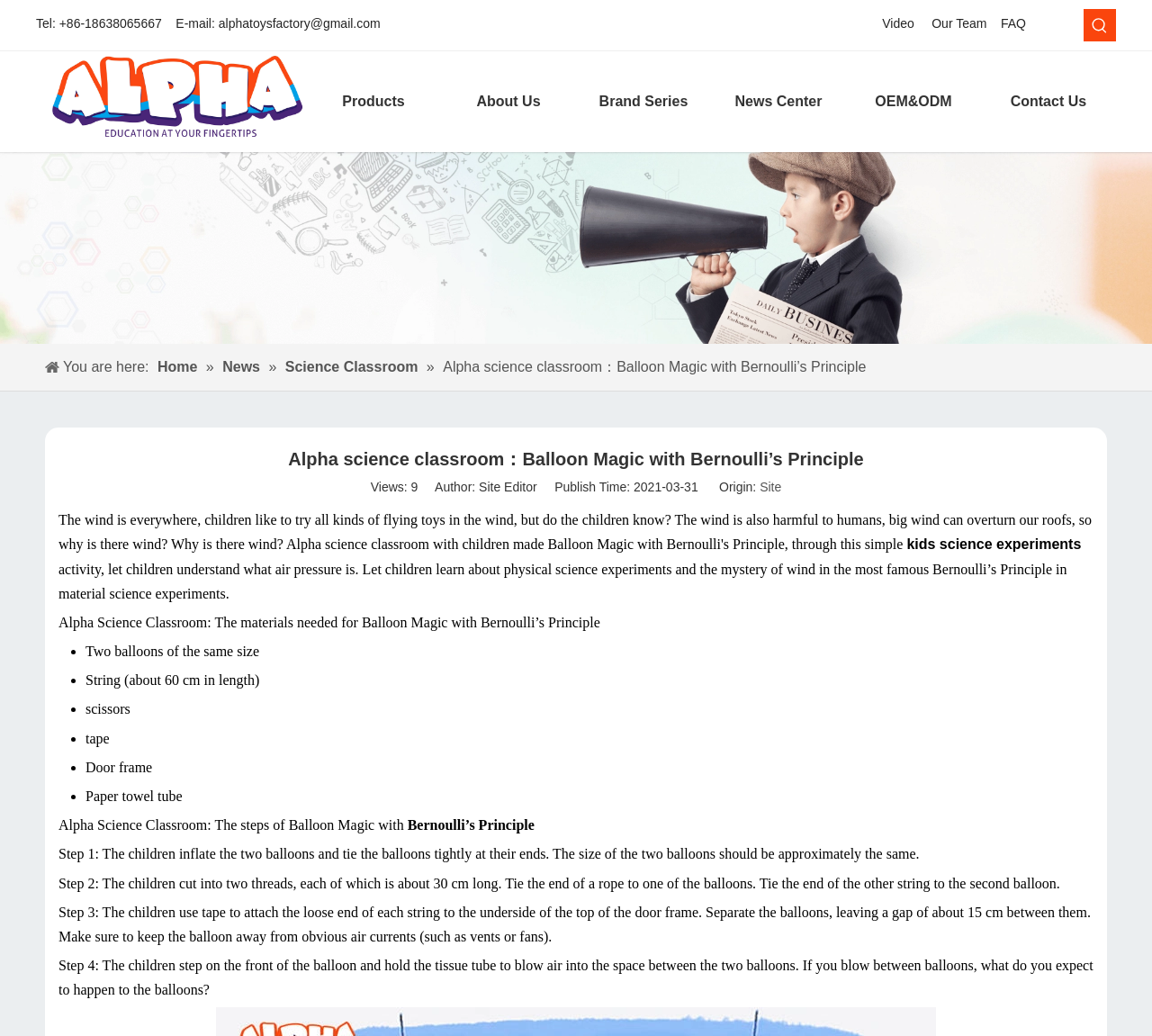Please locate the bounding box coordinates of the element that needs to be clicked to achieve the following instruction: "Click the 'Video' link". The coordinates should be four float numbers between 0 and 1, i.e., [left, top, right, bottom].

[0.766, 0.016, 0.794, 0.03]